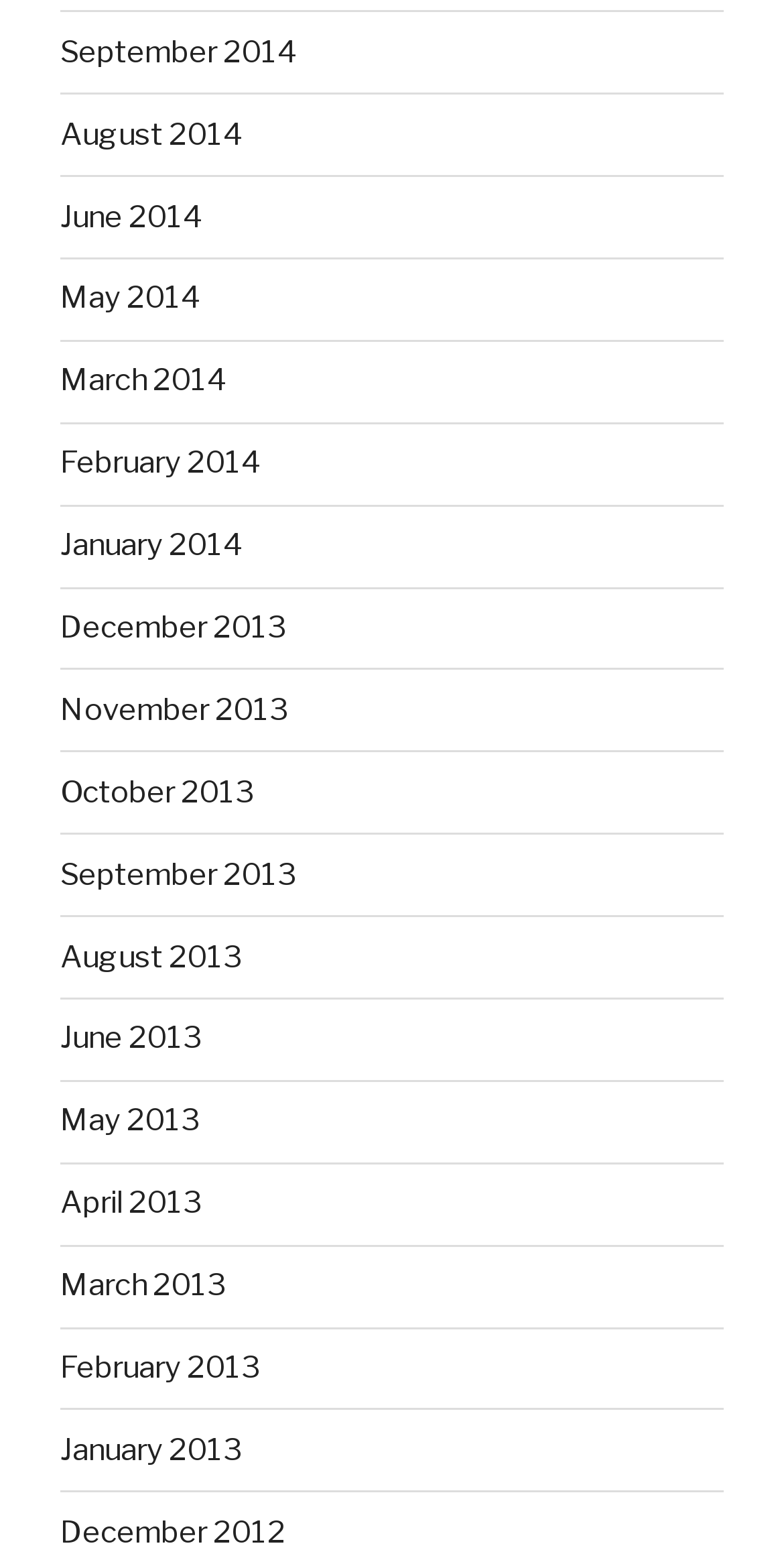Could you find the bounding box coordinates of the clickable area to complete this instruction: "view December 2012"?

[0.077, 0.973, 0.364, 0.996]